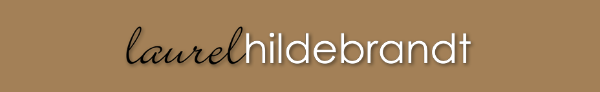Offer an in-depth caption for the image.

The image features the name "laurel hildebrandt" styled in an elegant font against a warm, earthy brown background. The text combines a cursive style for "laurel" that conveys a sense of grace and personal touch, while "hildebrandt" is presented in a modern sans-serif font, creating a contrast that emphasizes both sophistication and clarity. This graphic is likely part of the branding for Laurel Hildebrandt's counselling services, suggesting a professional yet approachable identity.